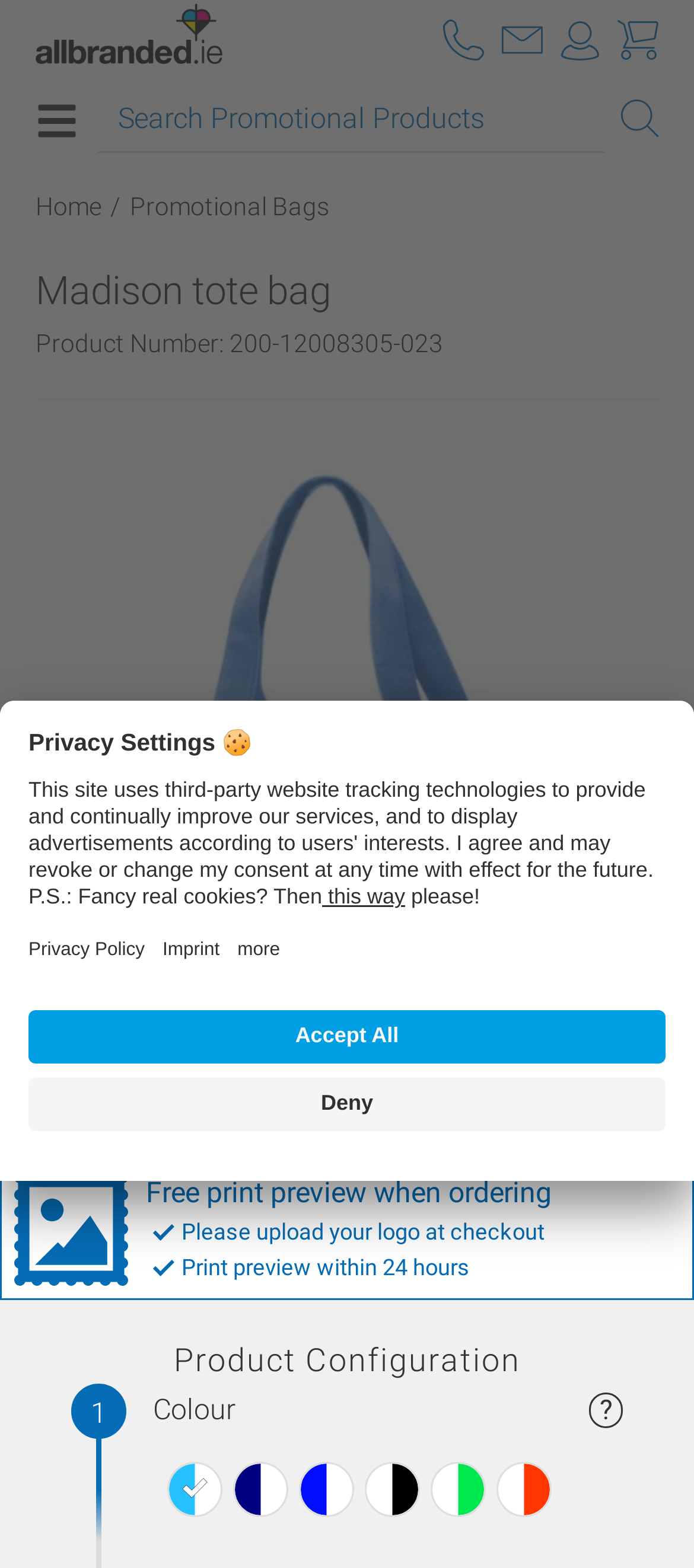What are the available colors for the Madison tote bag?
Please answer the question with as much detail as possible using the screenshot.

I found the available colors by looking at the list items under the 'Product Configuration' section, which lists different color options for the Madison tote bag, including 'Light Blue - White', 'Navy Blue - White', and others.